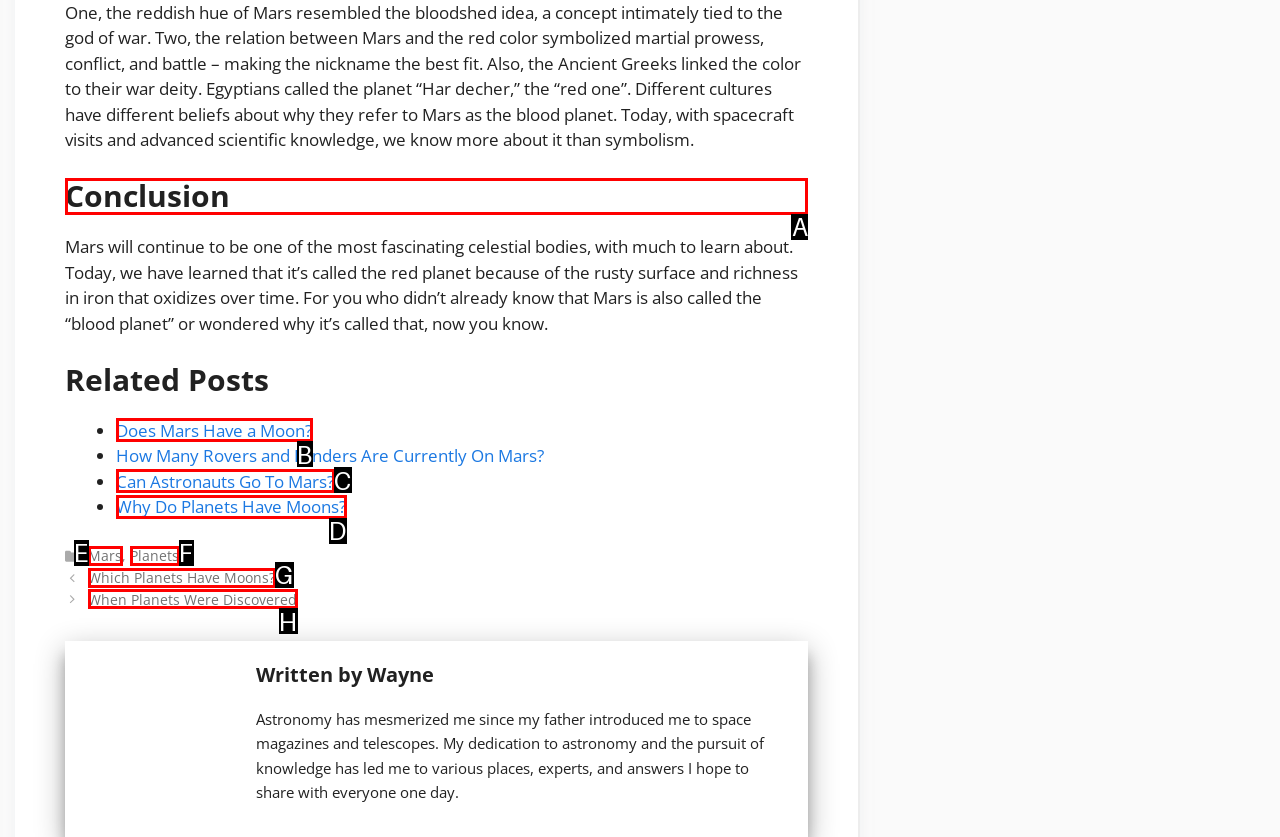Which lettered option should be clicked to perform the following task: Read the conclusion
Respond with the letter of the appropriate option.

A